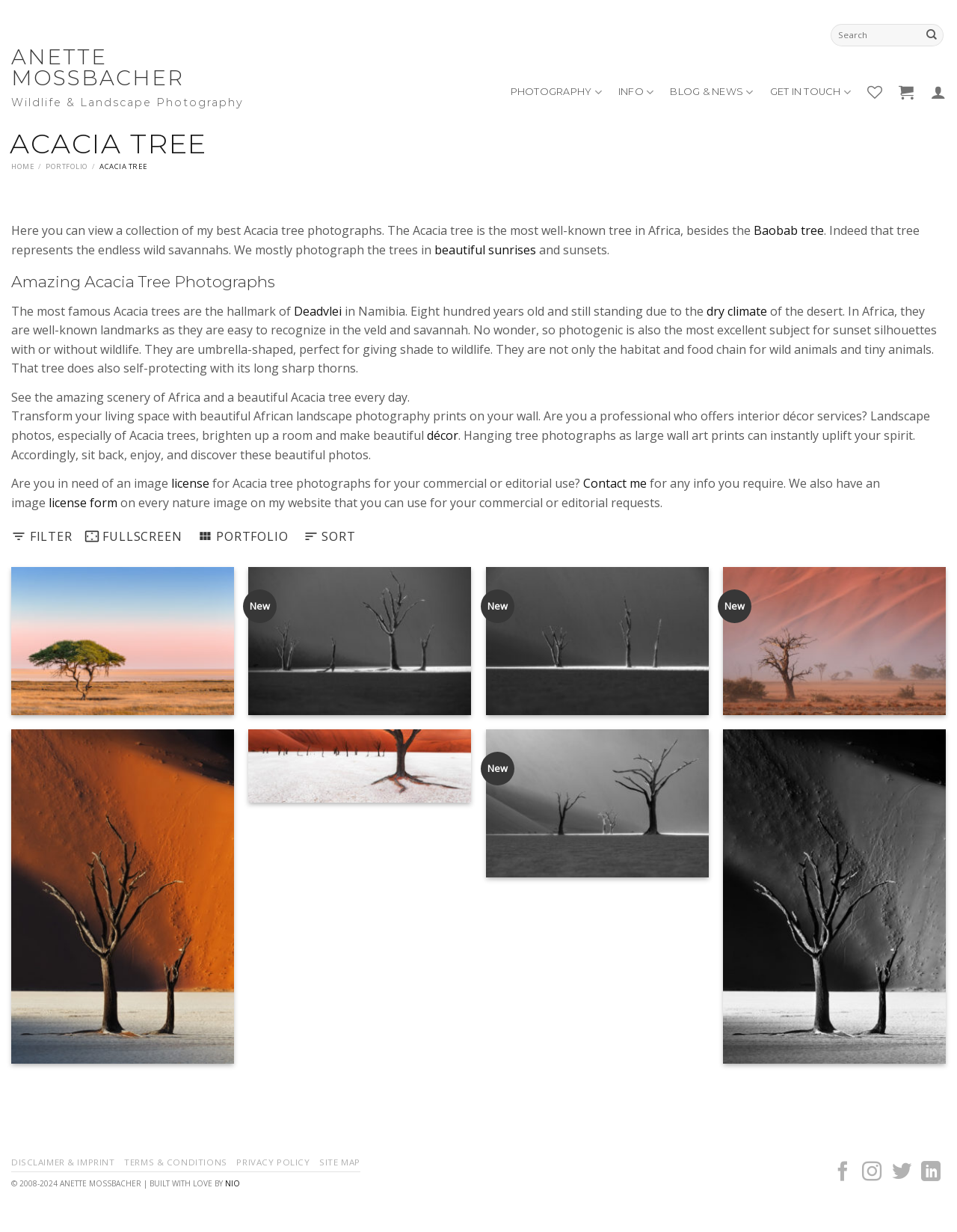Using the webpage screenshot, locate the HTML element that fits the following description and provide its bounding box: "Solitary Acacia Tree At Sunrise".

[0.028, 0.553, 0.185, 0.565]